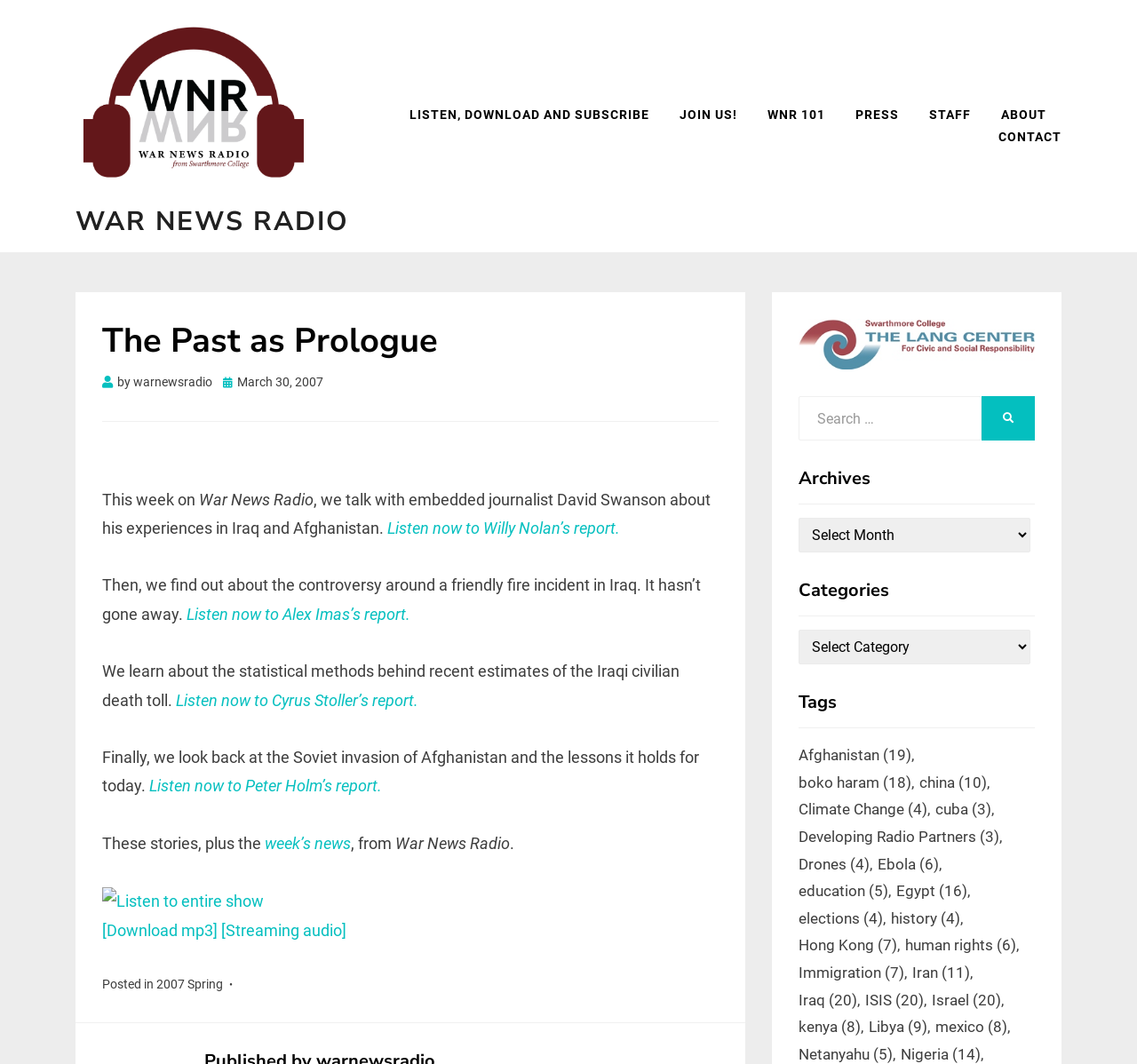Observe the image and answer the following question in detail: What is the name of the radio show?

The name of the radio show can be found in the top-left corner of the webpage, where it is written as 'War News Radio' in a large font size.